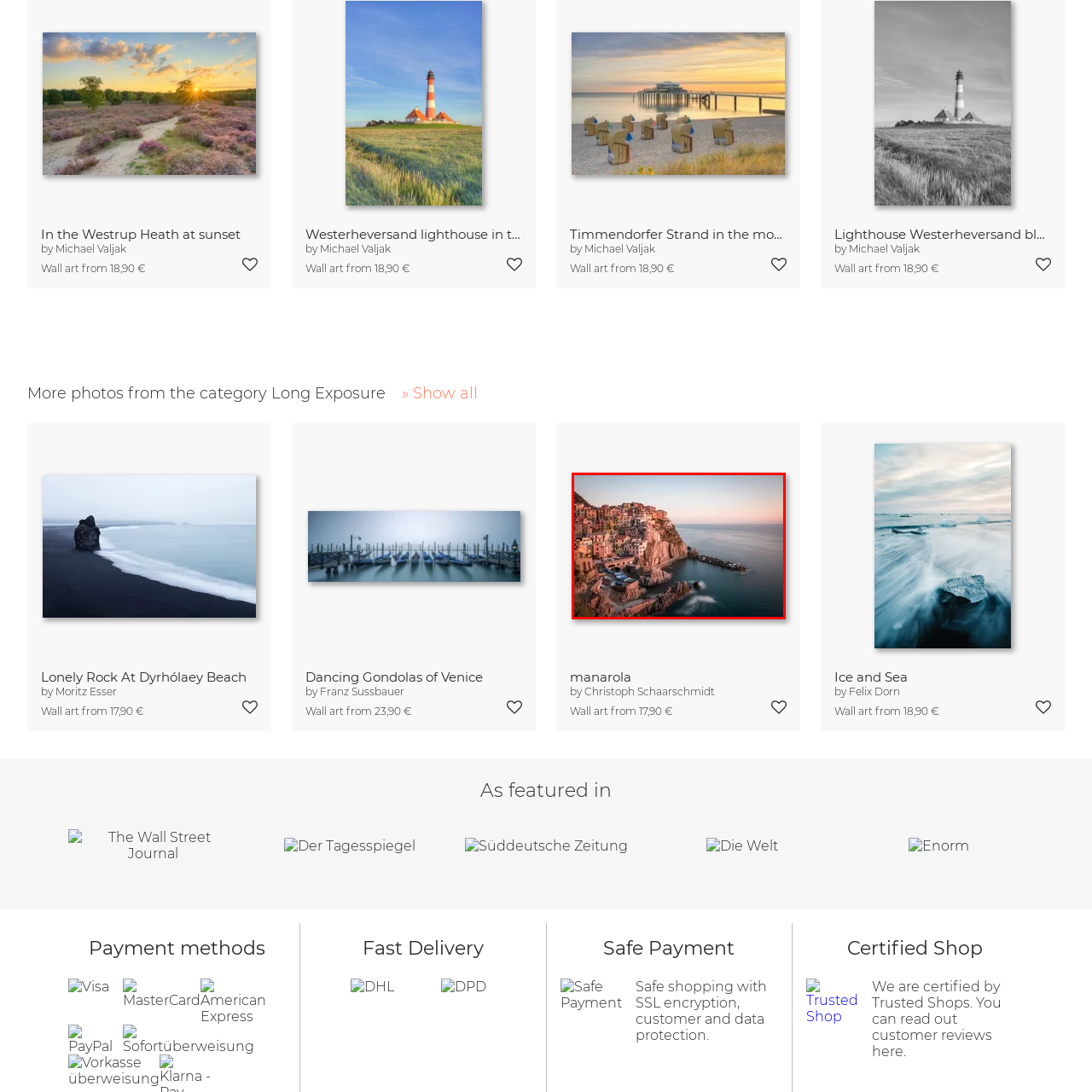Craft an in-depth description of the visual elements captured within the red box.

This enchanting image captures the picturesque coastal town of Manarola, one of the stunning villages of the Cinque Terre in Italy. The scene is bathed in the warm hues of sunset, showcasing the vibrant buildings that cascade down the rocky cliffside, reflecting the charming architecture unique to this region. The tranquil waters below gently lap against the rocks, creating a serene atmosphere that complements the idyllic landscape. This beautiful piece of wall art is the work of Christoph Schaarschmidt and is available for purchase at a price starting from 17,90 €.